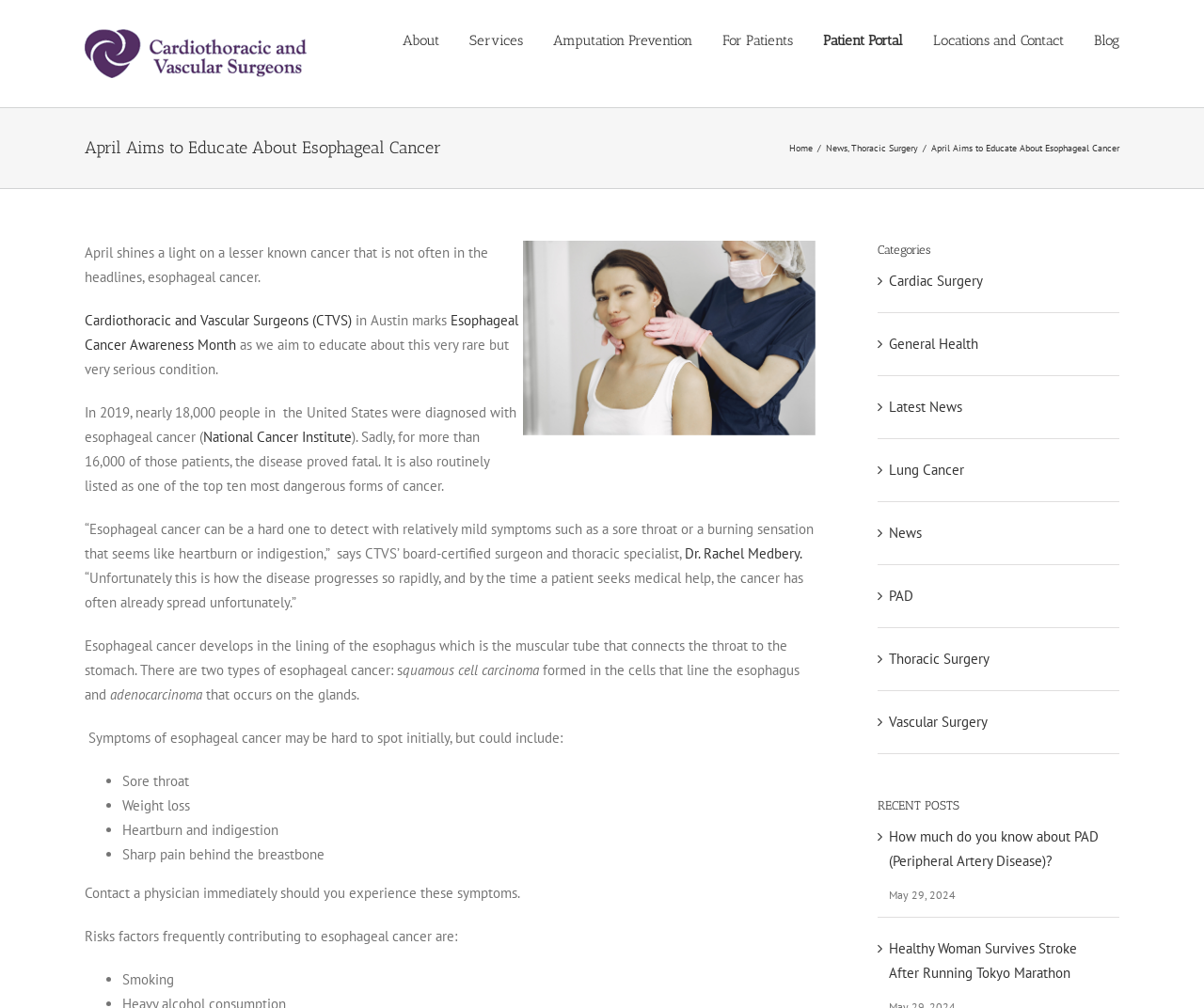Could you locate the bounding box coordinates for the section that should be clicked to accomplish this task: "Visit the Cardiothoracic and Vascular Surgeons (CTVS) website".

[0.07, 0.309, 0.295, 0.326]